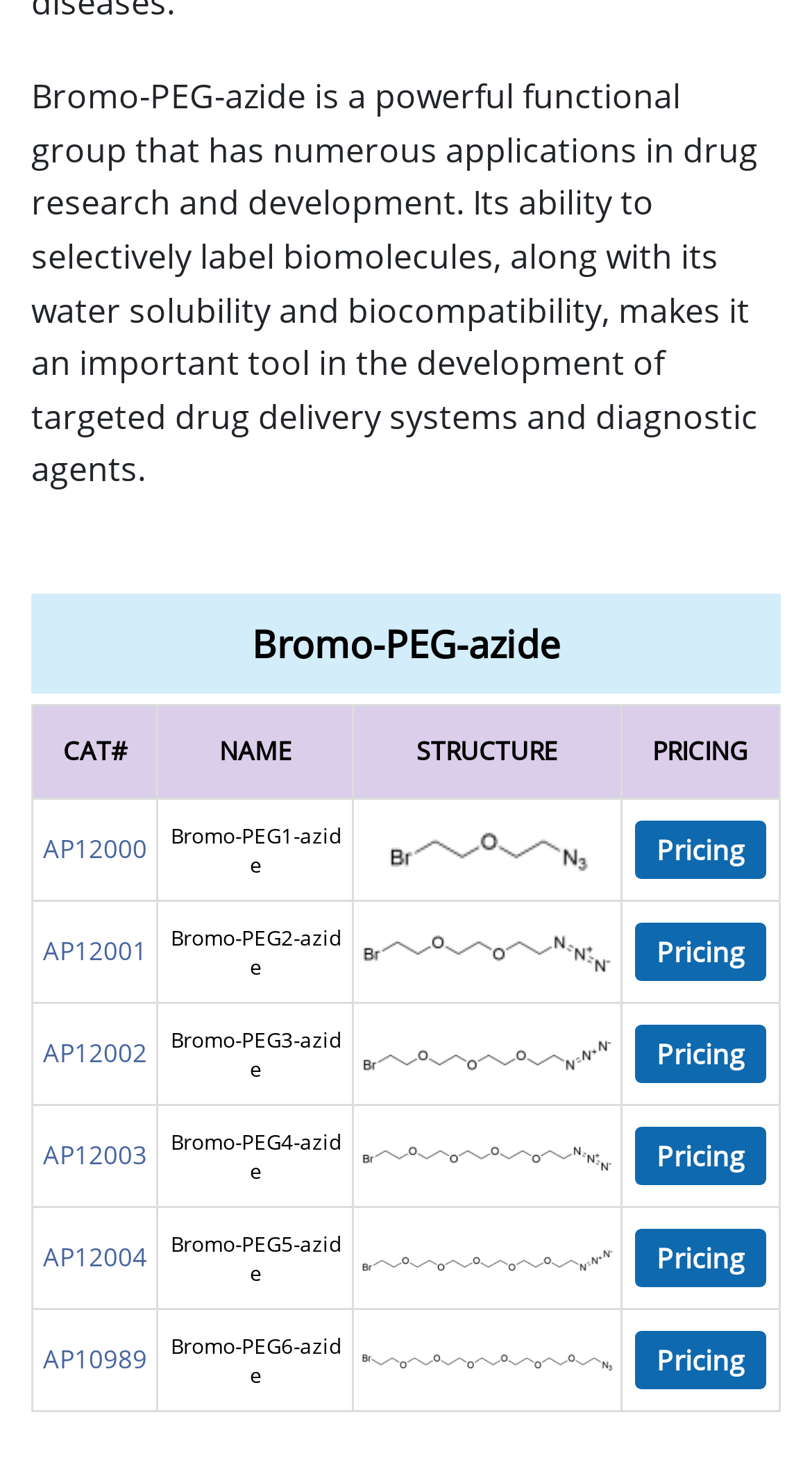Please find the bounding box coordinates (top-left x, top-left y, bottom-right x, bottom-right y) in the screenshot for the UI element described as follows: Quick view

[0.445, 0.77, 0.756, 0.794]